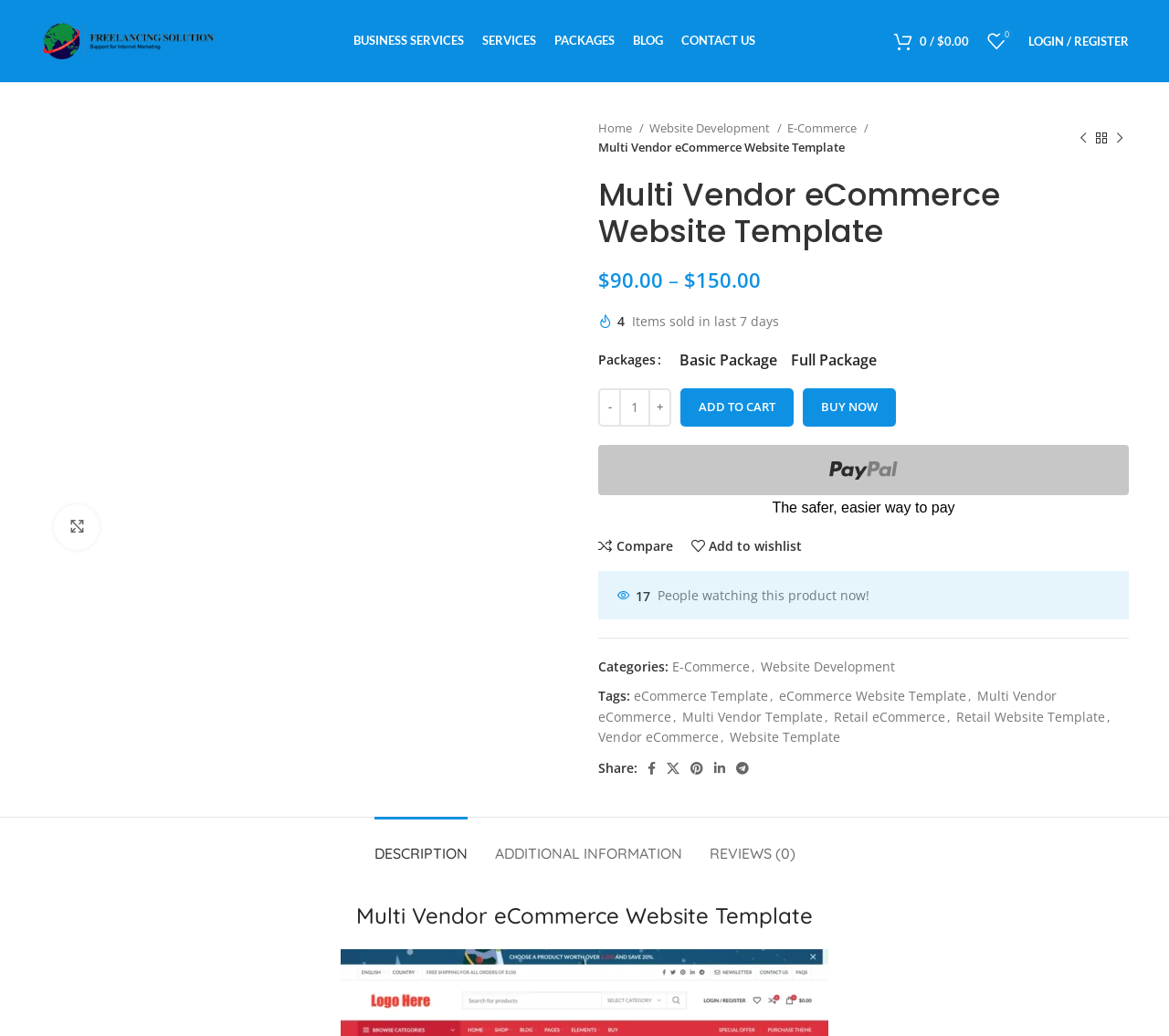Provide the bounding box coordinates of the HTML element described by the text: "parent_node: Share: aria-label="Facebook social link"". The coordinates should be in the format [left, top, right, bottom] with values between 0 and 1.

[0.549, 0.73, 0.566, 0.753]